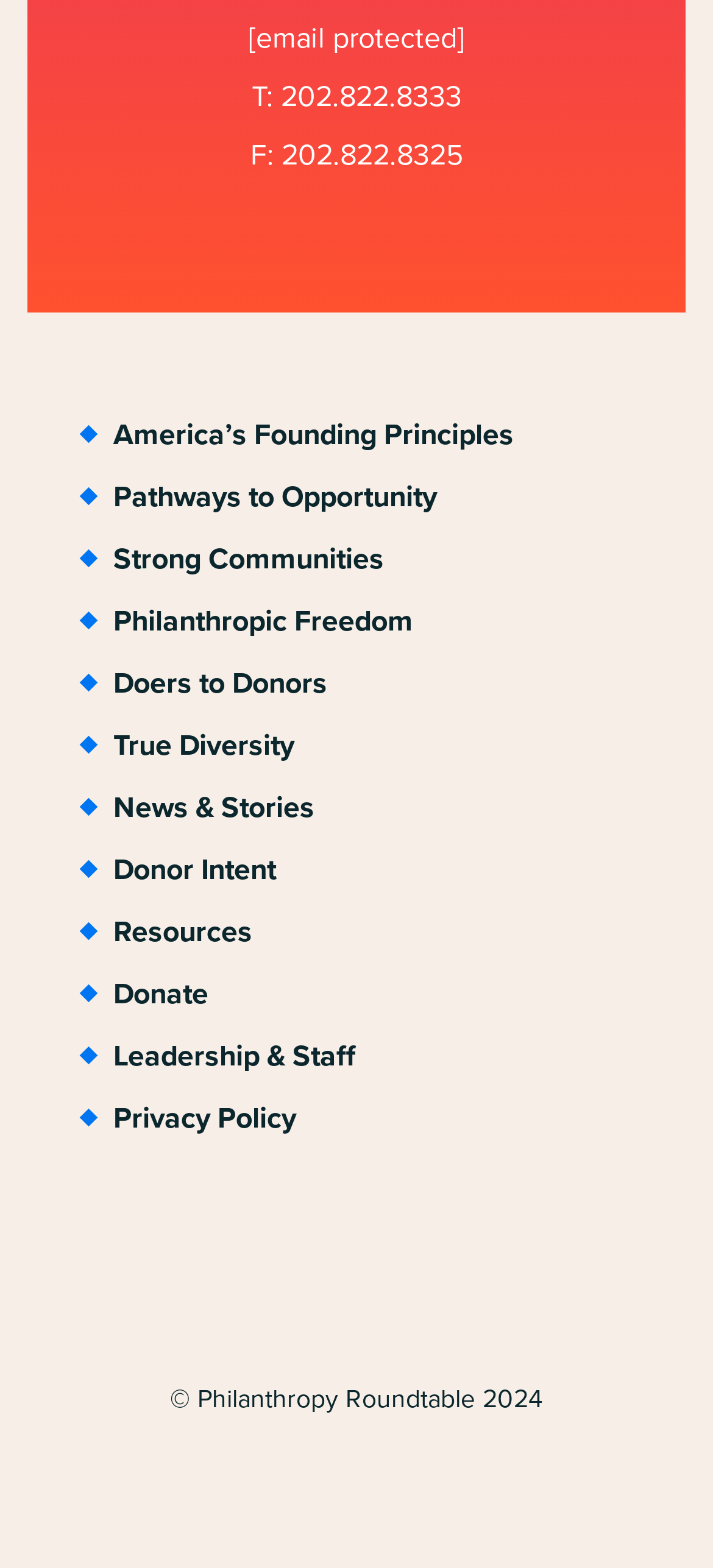What is the copyright year of the webpage?
Answer the question with a single word or phrase by looking at the picture.

2024